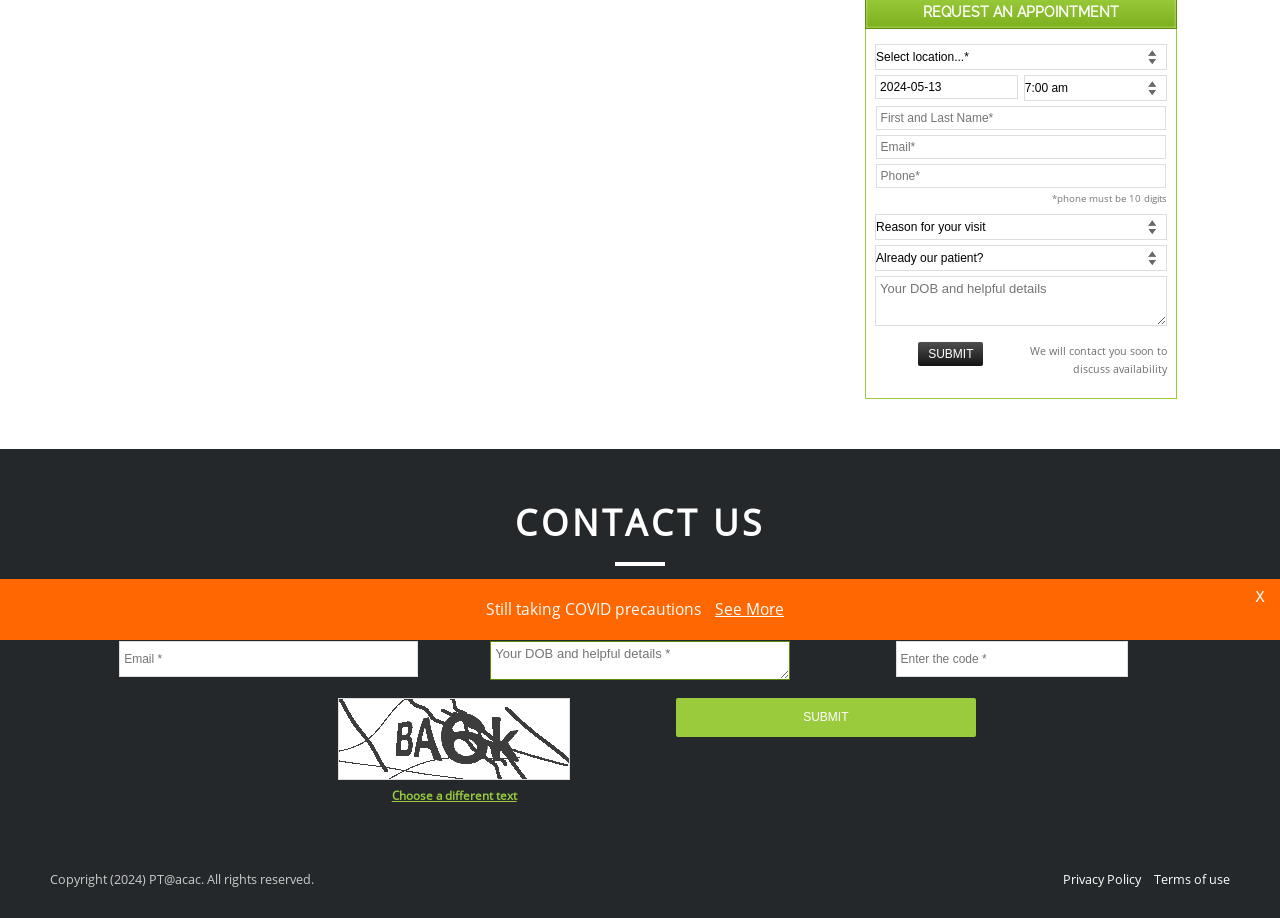Give the bounding box coordinates for the element described by: "value="Submit"".

[0.528, 0.76, 0.762, 0.803]